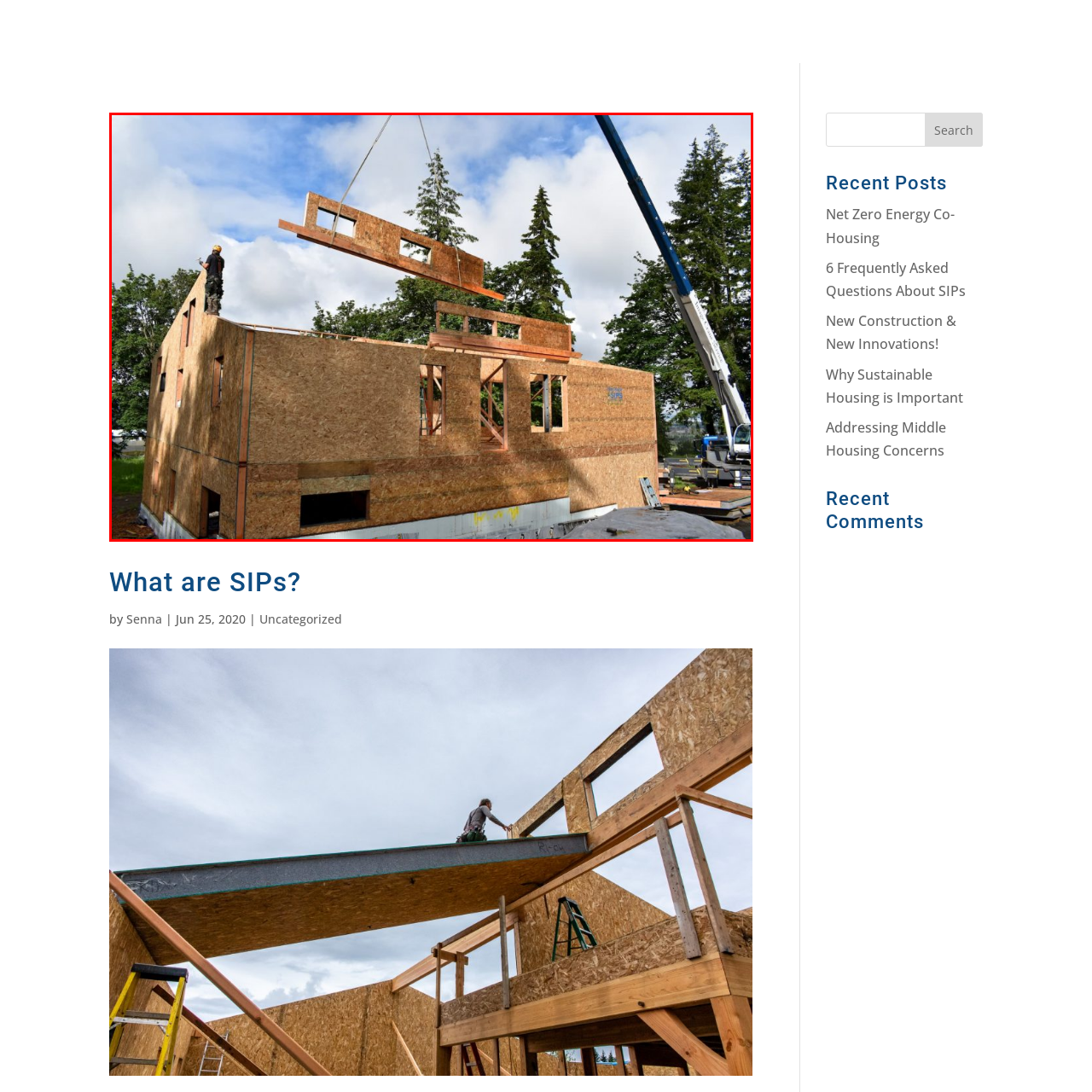Craft an in-depth description of the visual elements captured within the red box.

The image captures a moment during the construction of a modern structure, likely made using Structural Insulated Panels (SIPs), which are renowned for their energy efficiency. It shows a construction worker standing atop the partially completed building, guiding a large panel being lifted by a crane. The surrounding environment is lush and green, with tall trees in the background under a partly cloudy sky, suggesting a serene and natural setting for the project. The building’s frame is composed of oriented strand board (OSB), indicating that it is in the early stages of construction. This scene highlights the innovative building techniques and materials used in creating energy-efficient homes.